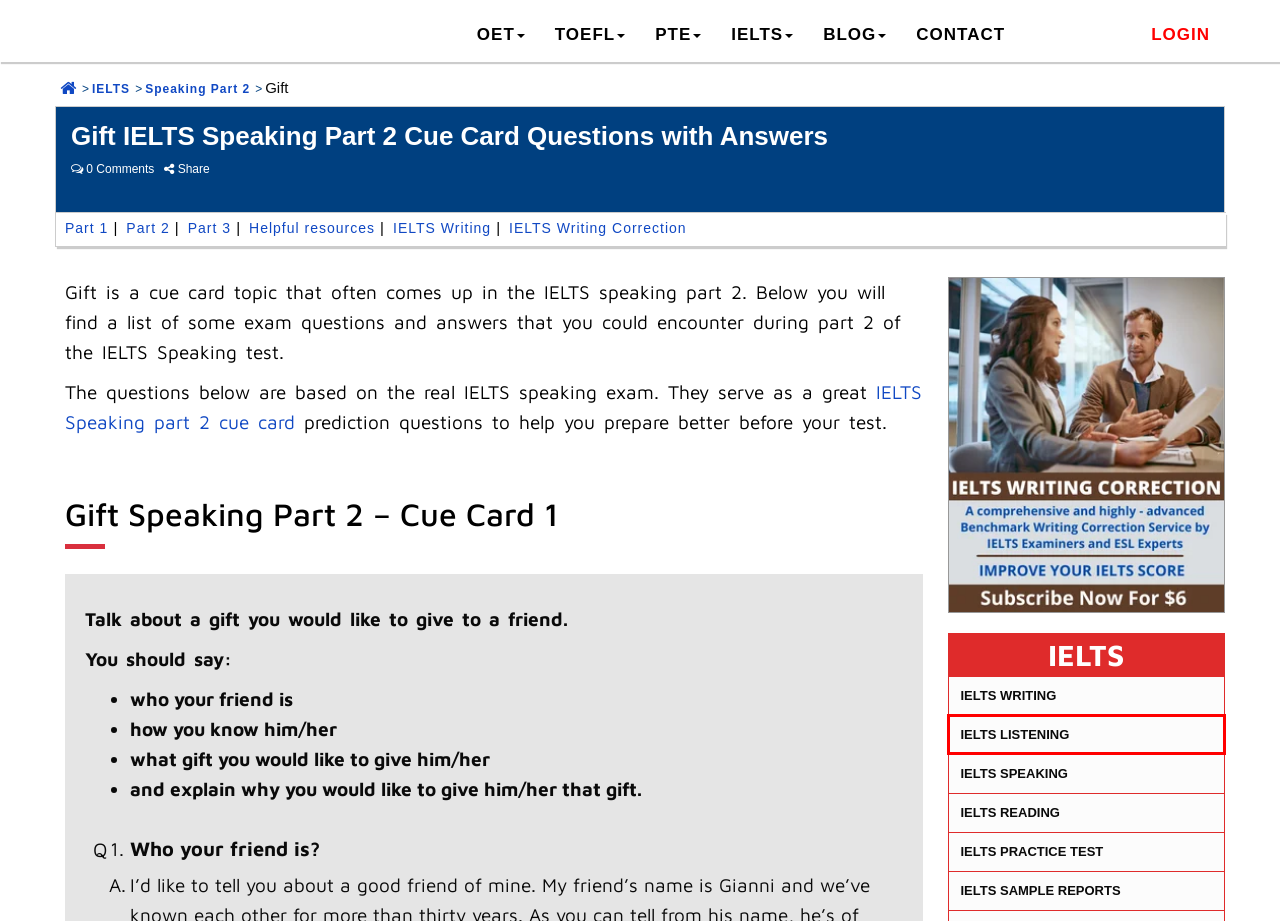Observe the provided screenshot of a webpage that has a red rectangle bounding box. Determine the webpage description that best matches the new webpage after clicking the element inside the red bounding box. Here are the candidates:
A. IELTS Speaking Part 2: Cue Cards, Topics & Answers
B. IELTS Speaking Part 1: Topics, Questions and Answers
C. Common Do's & Don'ts Of IELTS Writing Task 1 and 2
D. "Labelling a Map Question in IELTS Listening & Practice Tips"
E. IELTS Reading Test - Importance of Keywords Synonyms in Exam
F. IELTS Speaking - Be Perfect for the IELTS Exam Now!
G. IELTS Writing Criteria - Write Perfect IELTS Essays in no Time
H. IELTS Practice Test Online - Beware of Free Practice Test Trap

D